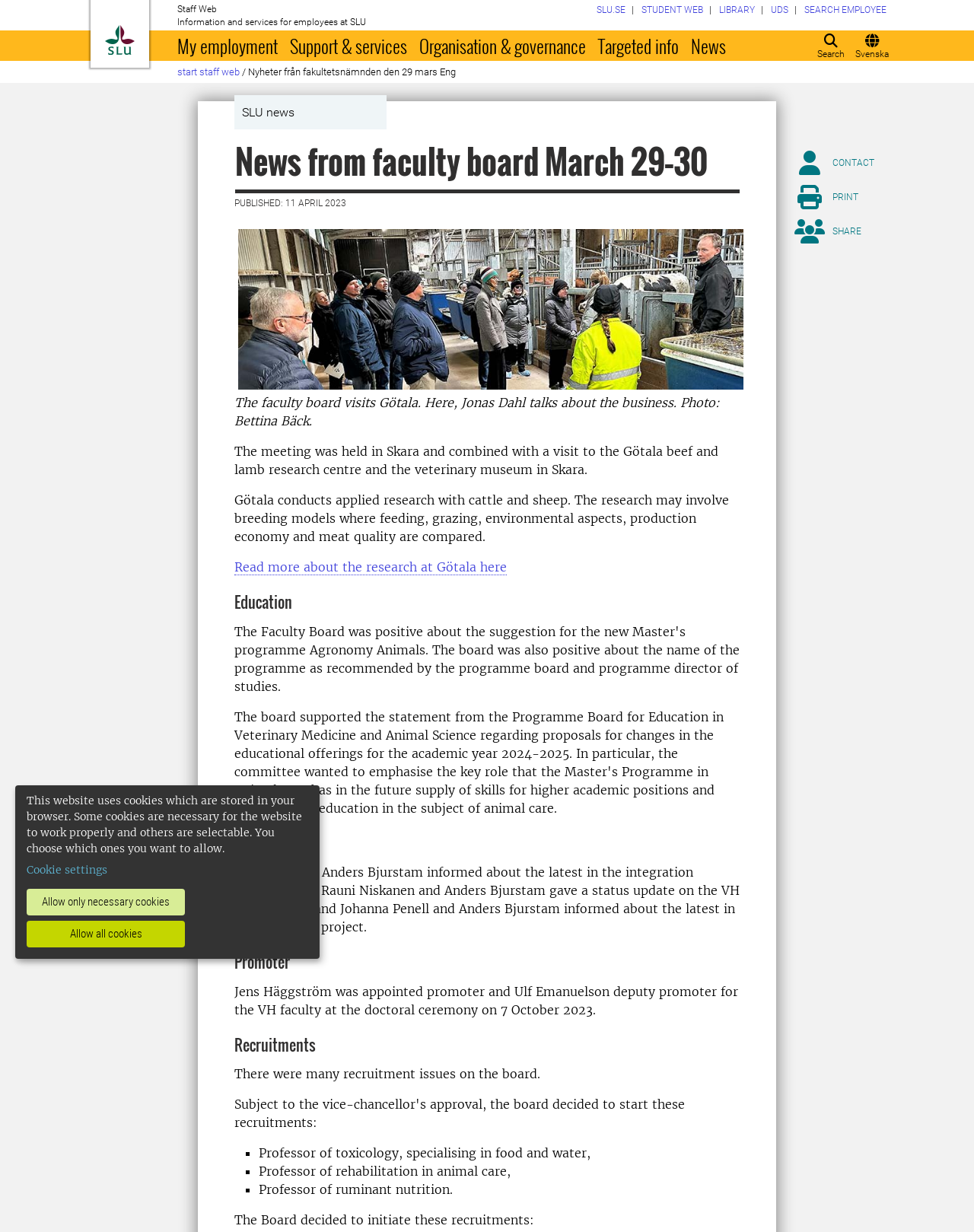Provide a short answer using a single word or phrase for the following question: 
What is the research focus of Götala?

Cattle and sheep